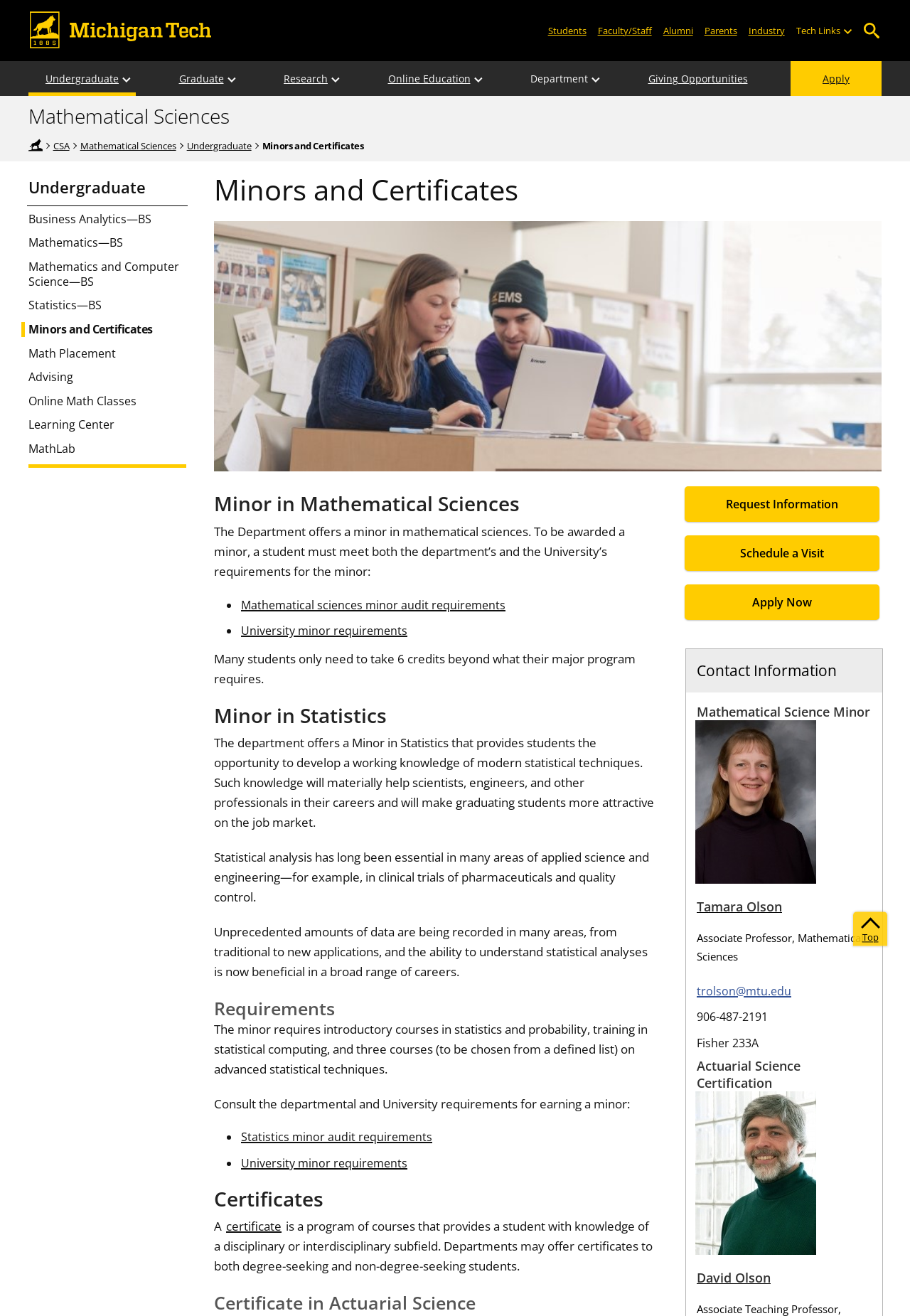Kindly determine the bounding box coordinates for the clickable area to achieve the given instruction: "Click the 'Students' link".

[0.596, 0.011, 0.65, 0.035]